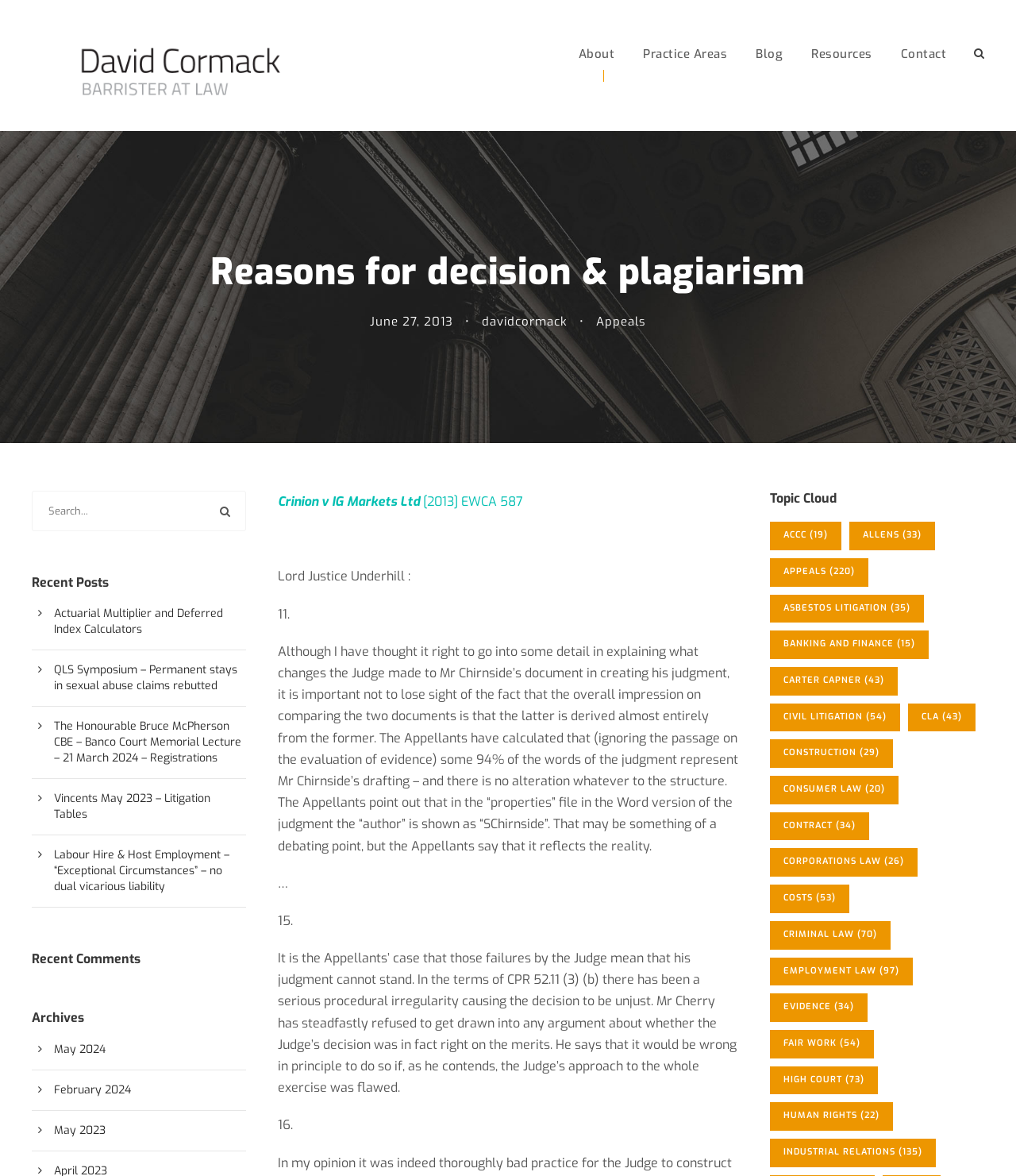Provide the text content of the webpage's main heading.

Reasons for decision & plagiarism